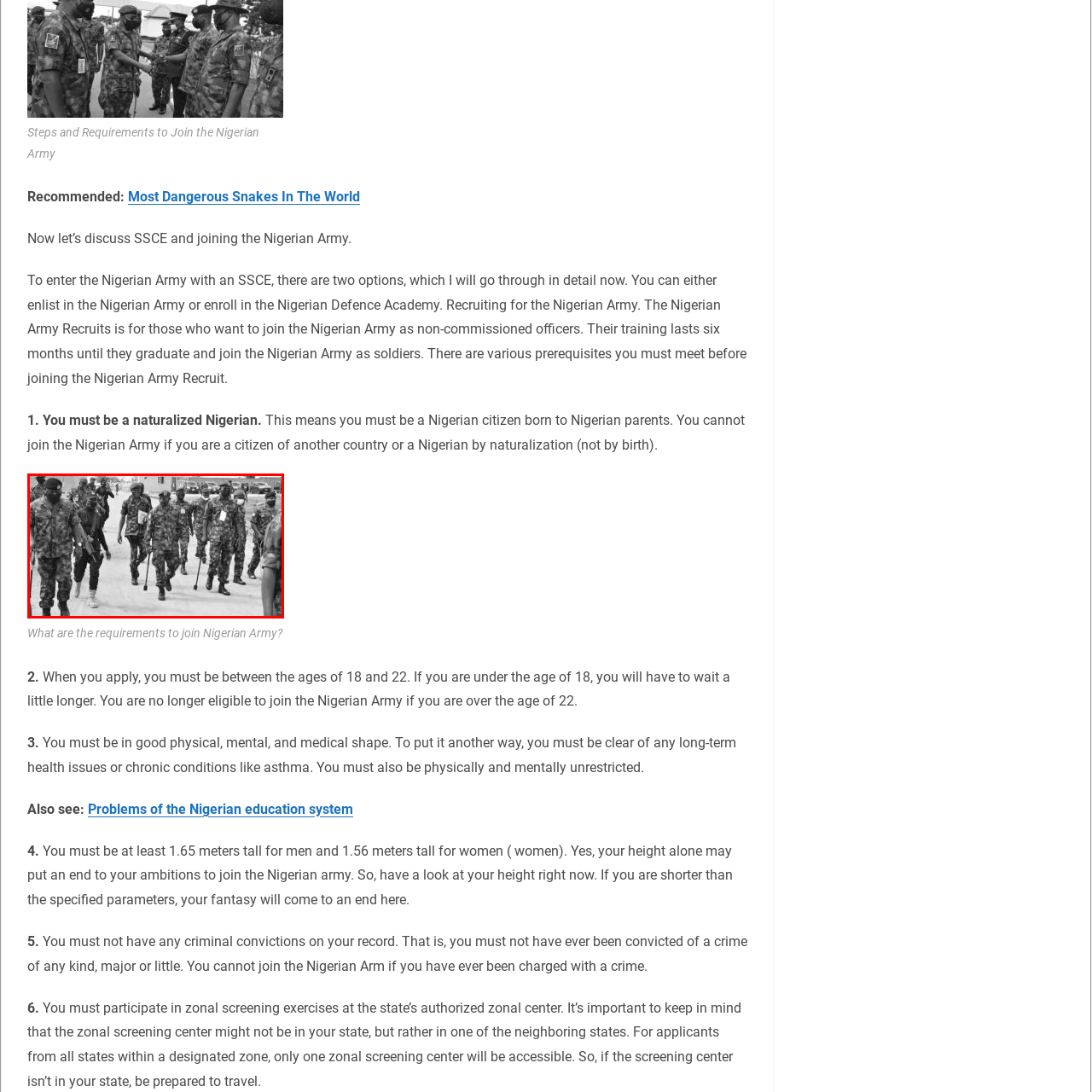Concentrate on the image marked by the red box, What is the setting of the image?
 Your answer should be a single word or phrase.

Outdoor military base